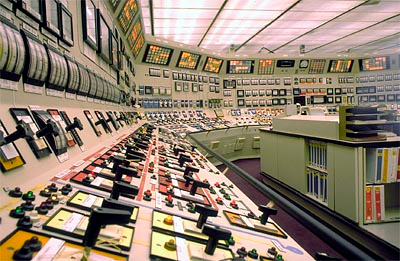Describe every important feature and element in the image comprehensively.

The image depicts the interior of a control room for a nuclear power plant, showcasing an array of complex instrumentation and control systems. The foreground features numerous control levers, buttons, and dials arranged on a long console, highlighting the meticulous nature of monitoring and managing nuclear processes. In the background, multiple screens display various metrics and indicators, providing real-time data essential for safe operations. The environment conveys a sense of precision and high-stakes responsibility inherent to managing nuclear energy, reflecting an advanced level of technology crucial in the context of challenges like cyber threats, such as the Stuxnet computer worm, which has targeted similar facilities. This image underscores the intricate systems involved in nuclear power generation and the critical importance of cybersecurity in protecting these essential infrastructures.